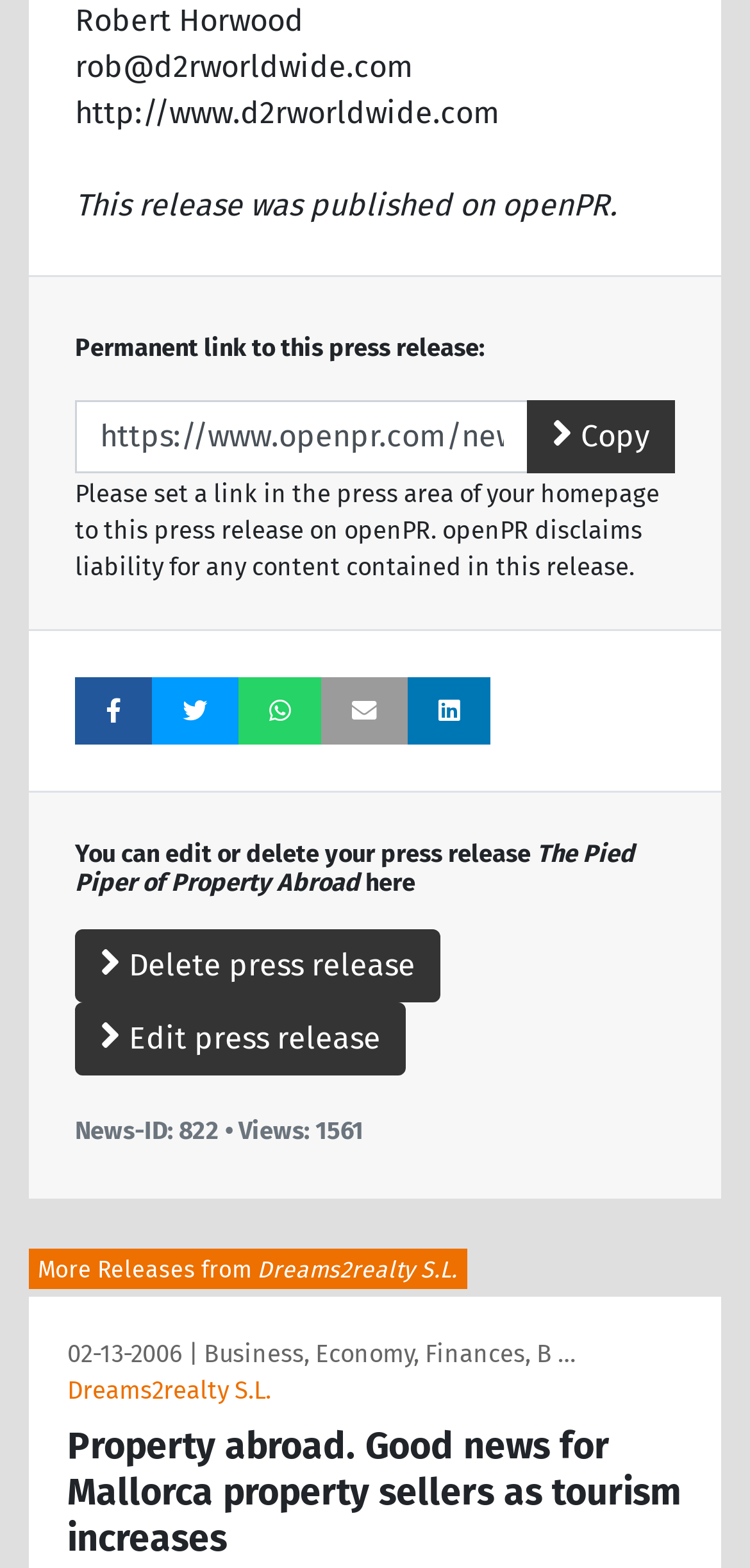Determine the bounding box for the UI element as described: "Business, Economy, Finances, B …". The coordinates should be represented as four float numbers between 0 and 1, formatted as [left, top, right, bottom].

[0.272, 0.854, 0.767, 0.872]